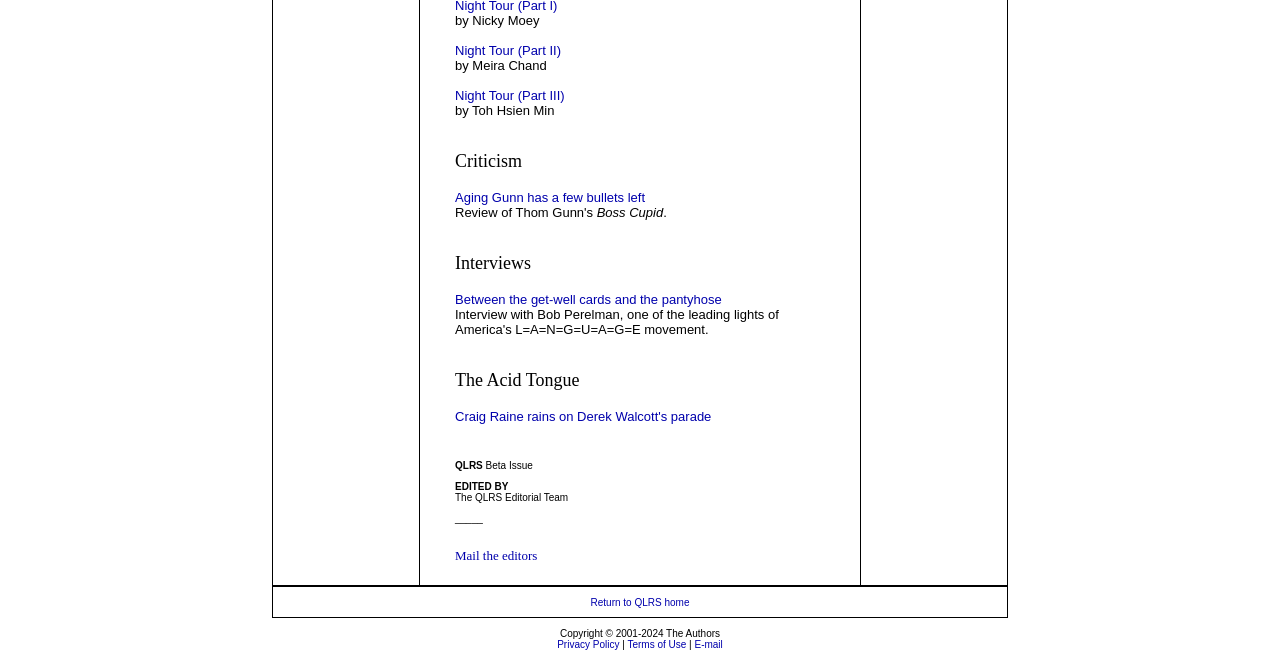Extract the bounding box coordinates for the UI element described as: "Mail the editors".

[0.355, 0.839, 0.42, 0.862]